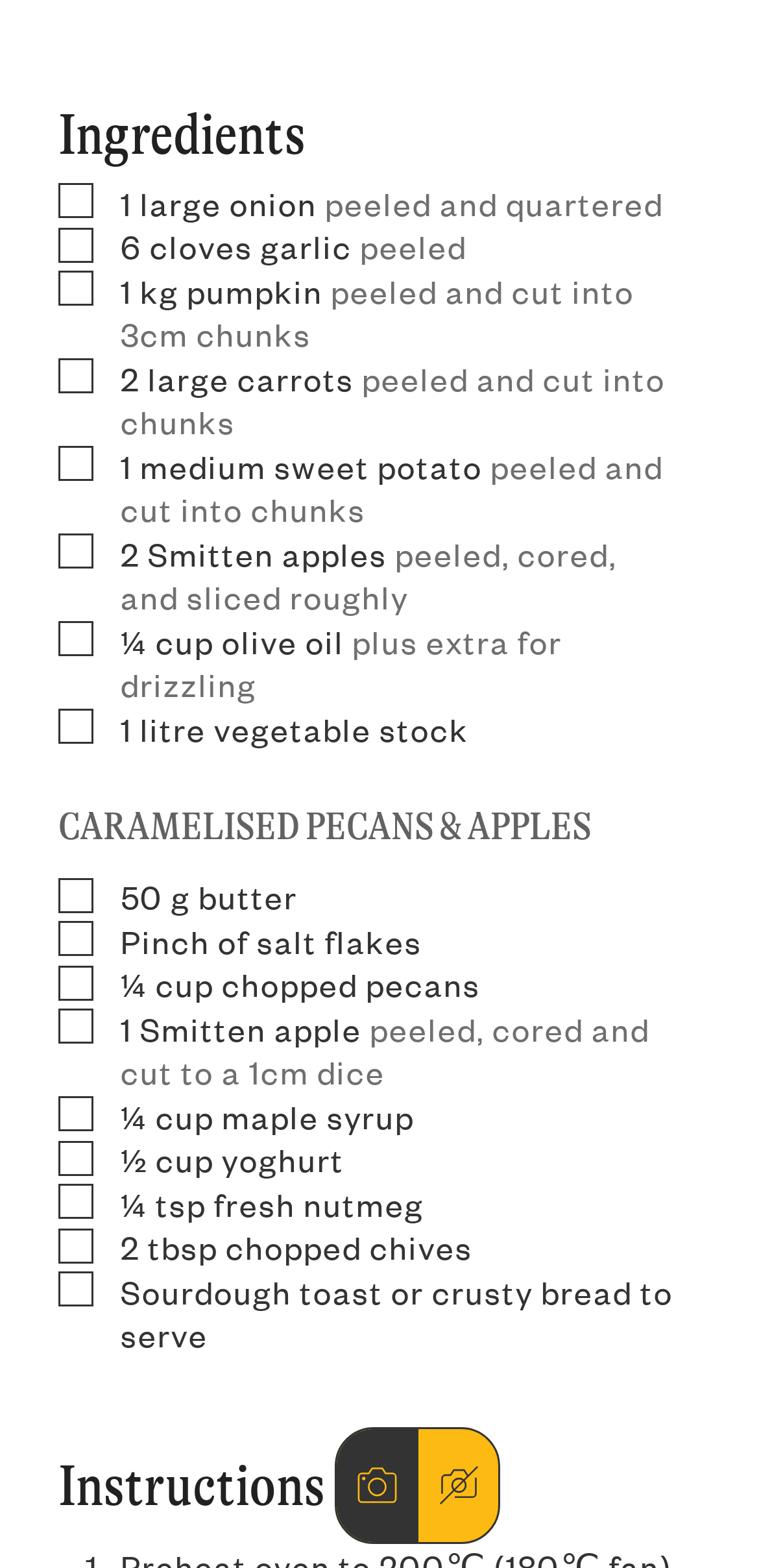Please determine the bounding box coordinates of the element to click on in order to accomplish the following task: "Select the sourdough toast checkbox". Ensure the coordinates are four float numbers ranging from 0 to 1, i.e., [left, top, right, bottom].

[0.036, 0.817, 0.077, 0.833]